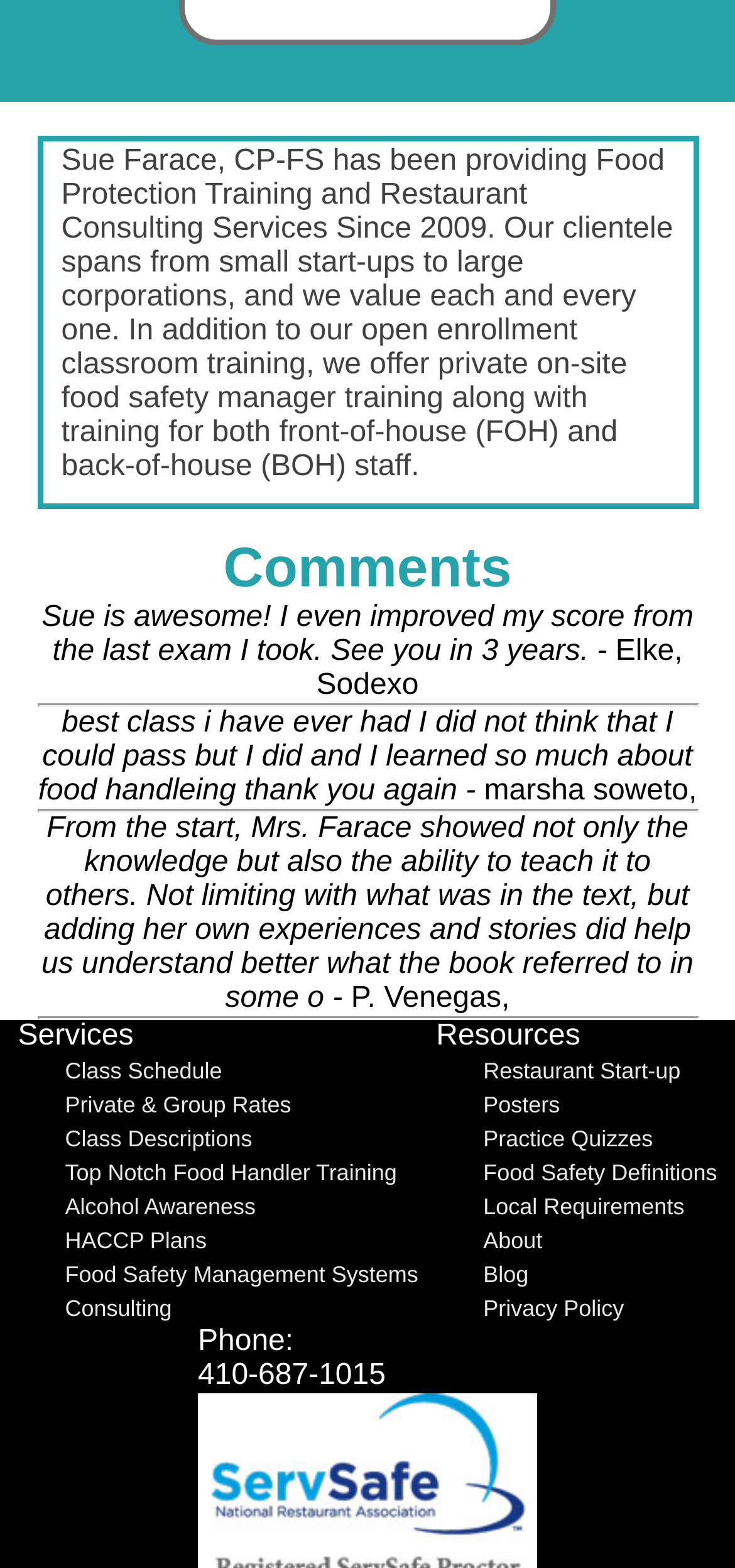Find the bounding box coordinates of the element to click in order to complete this instruction: "Read About Sue Farace". The bounding box coordinates must be four float numbers between 0 and 1, denoted as [left, top, right, bottom].

[0.593, 0.783, 0.738, 0.8]